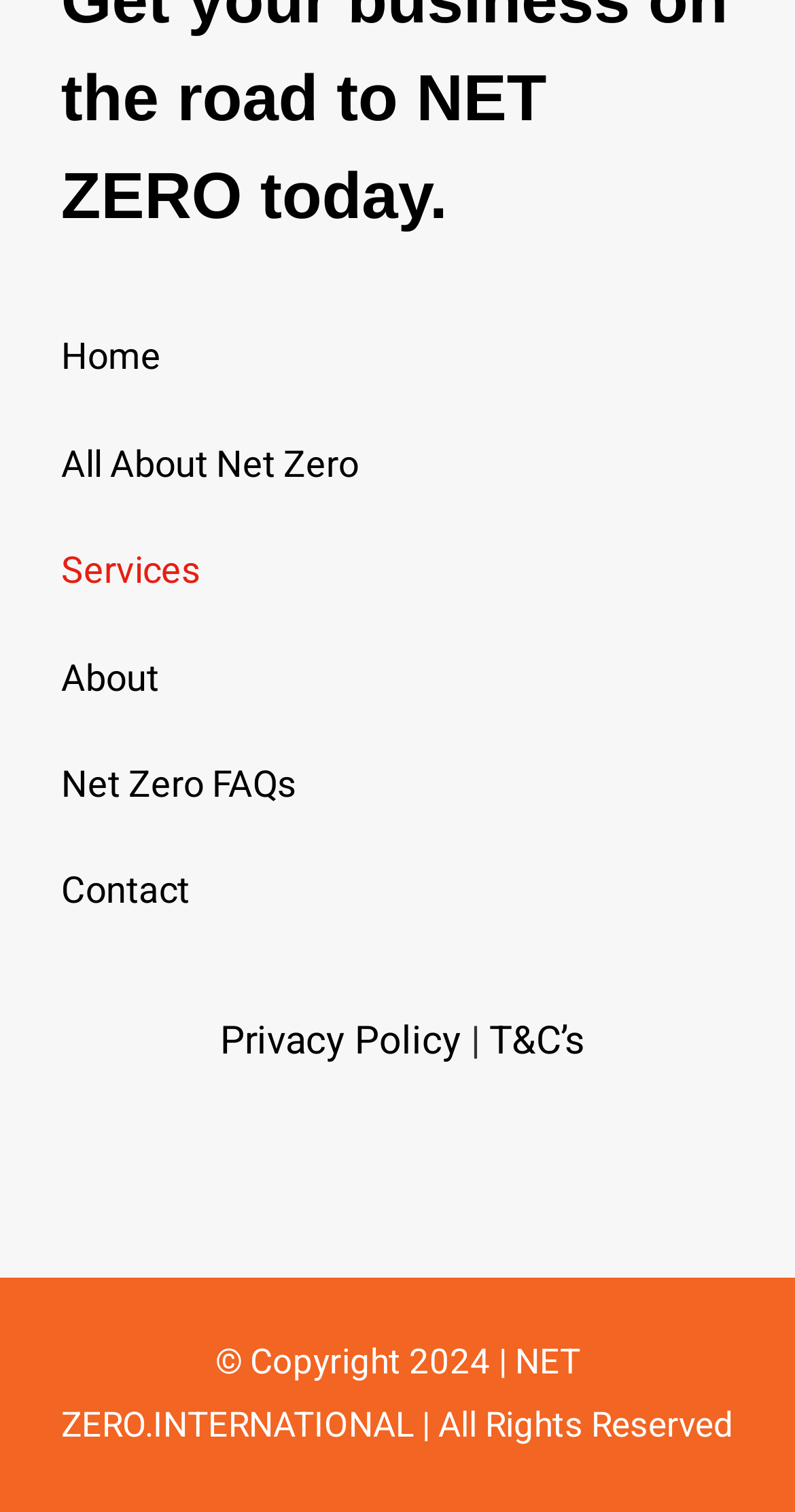What is the copyright year?
From the image, respond with a single word or phrase.

2024